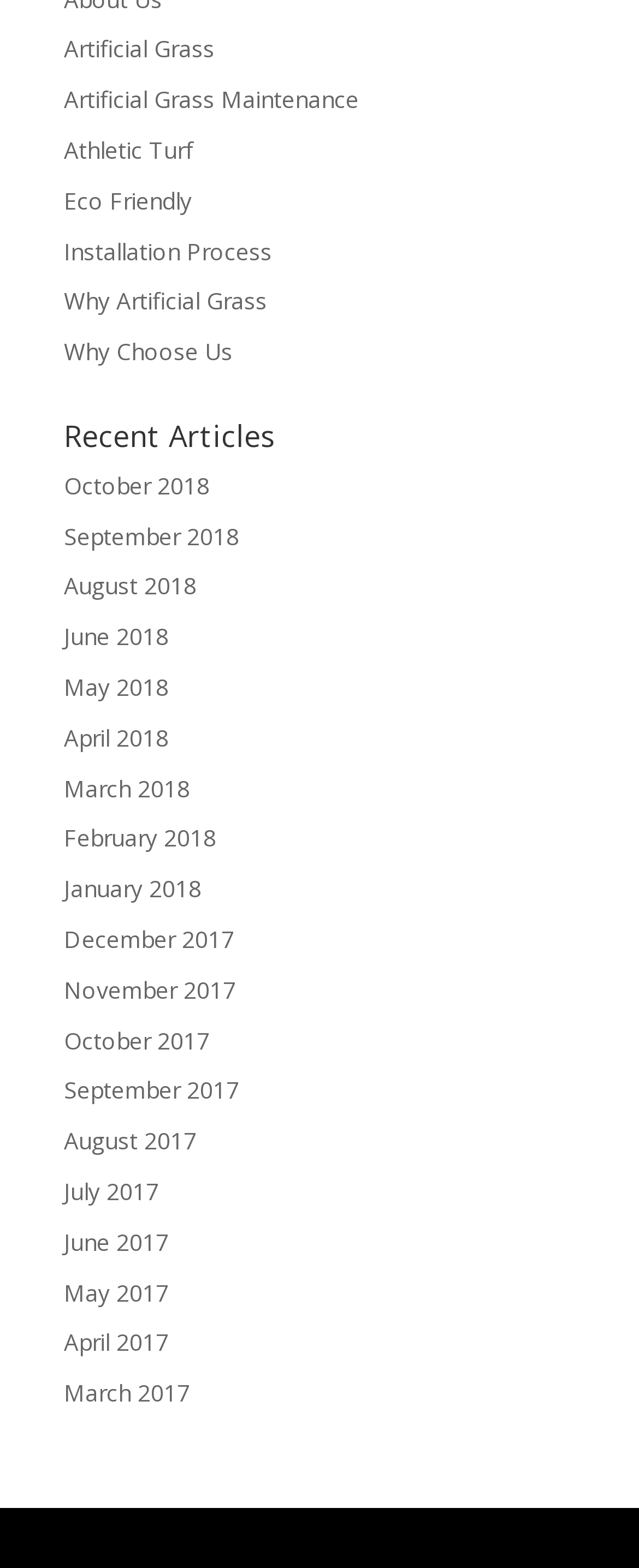Please identify the bounding box coordinates of the region to click in order to complete the given instruction: "Discover Why Artificial Grass". The coordinates should be four float numbers between 0 and 1, i.e., [left, top, right, bottom].

[0.1, 0.182, 0.418, 0.202]